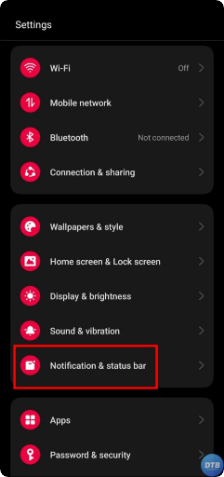Describe all the visual components present in the image.

The image displays a screenshot of the "Settings" menu from a mobile device, showcasing various options available to the user. Notably, the "Notification & status bar" option is highlighted with a red box, indicating its significance within the menu. The interface features a modern design with a predominantly dark background, complemented by colorful icons and text. Other settings shown include connectivity options like "Wi-Fi," "Mobile network," and "Bluetooth," along with customization features for wallpapers and display settings. This visual serves as an instructional reference for users looking to adjust their notification settings and enable battery percentage display on their device.